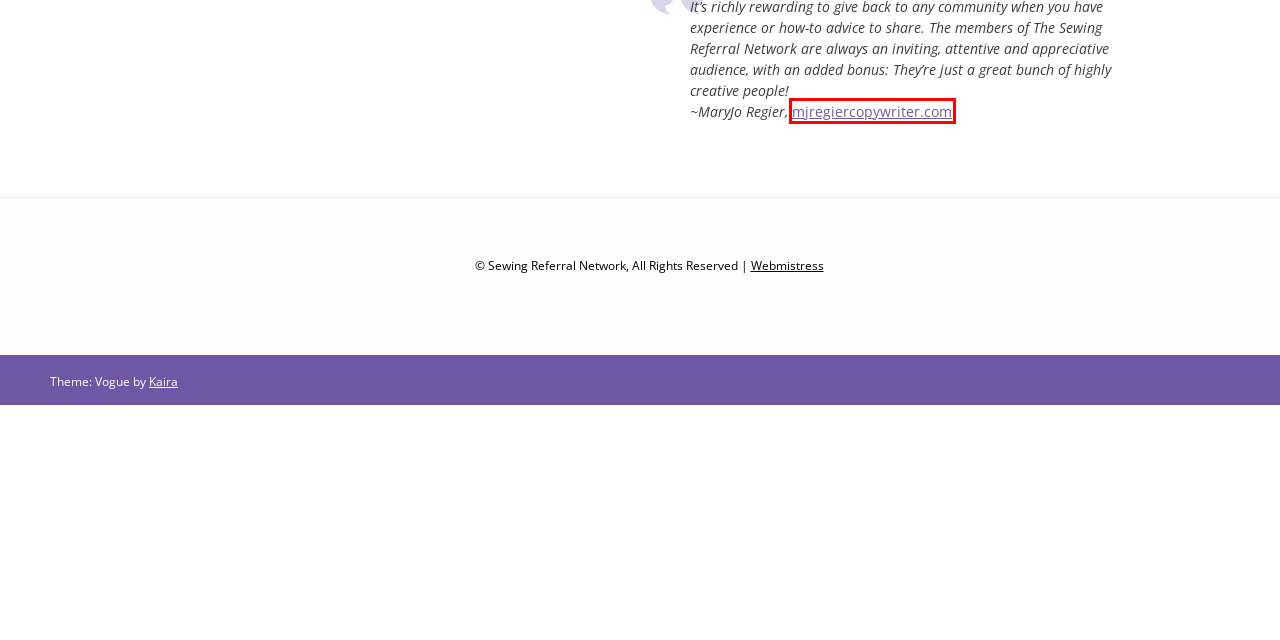Given a screenshot of a webpage with a red rectangle bounding box around a UI element, select the best matching webpage description for the new webpage that appears after clicking the highlighted element. The candidate descriptions are:
A. Contact Us – Sewing Referral Network
B. Meetings – Sewing Referral Network
C. Sewing Referral Network – Your resource for Colorado sewing professionals.
D. Kaira - WordPress Themes & Plugins
E. Our Sponsors – Sewing Referral Network
F. MJ Regier | Freelance Copywriter | Graphic Designer | Denver | 303-972-1313 - Home
G. Find a Pro – Sewing Referral Network
H. Become a Sponsor – Sewing Referral Network

F